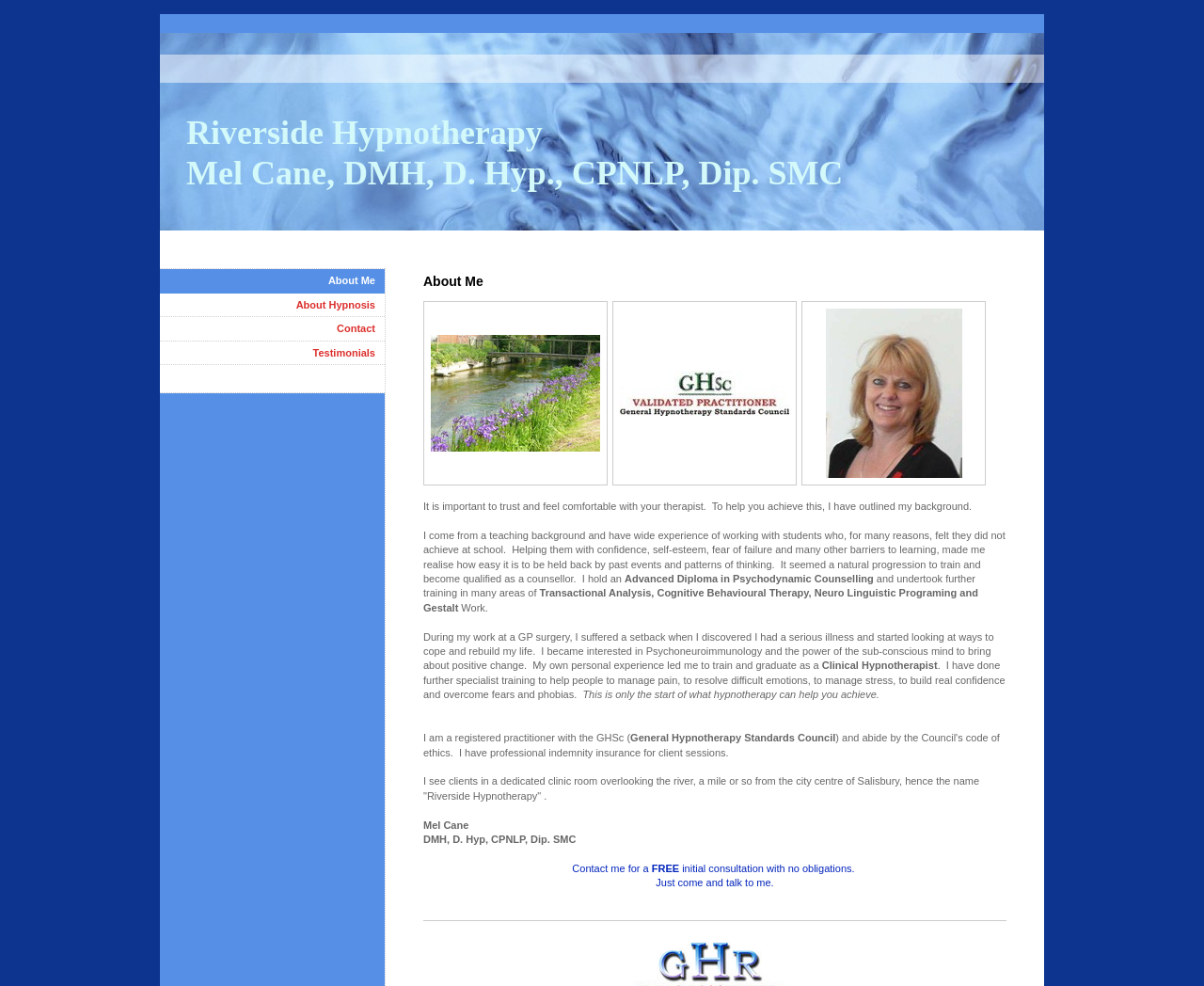Respond to the question below with a single word or phrase:
What is the name of the organization Mel Cane is registered with?

GHSc